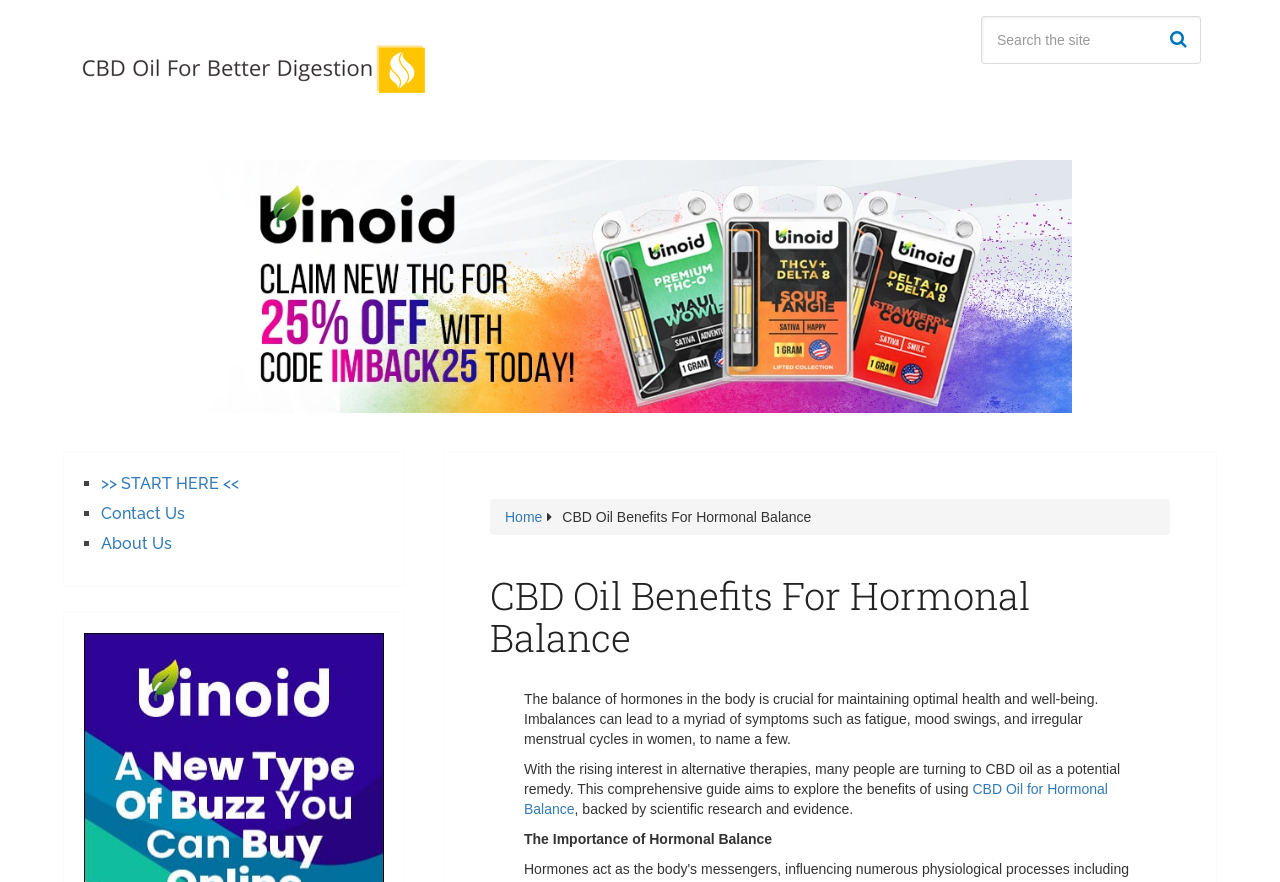Reply to the question with a single word or phrase:
What is the relationship between hormonal balance and health?

Crucial for optimal health